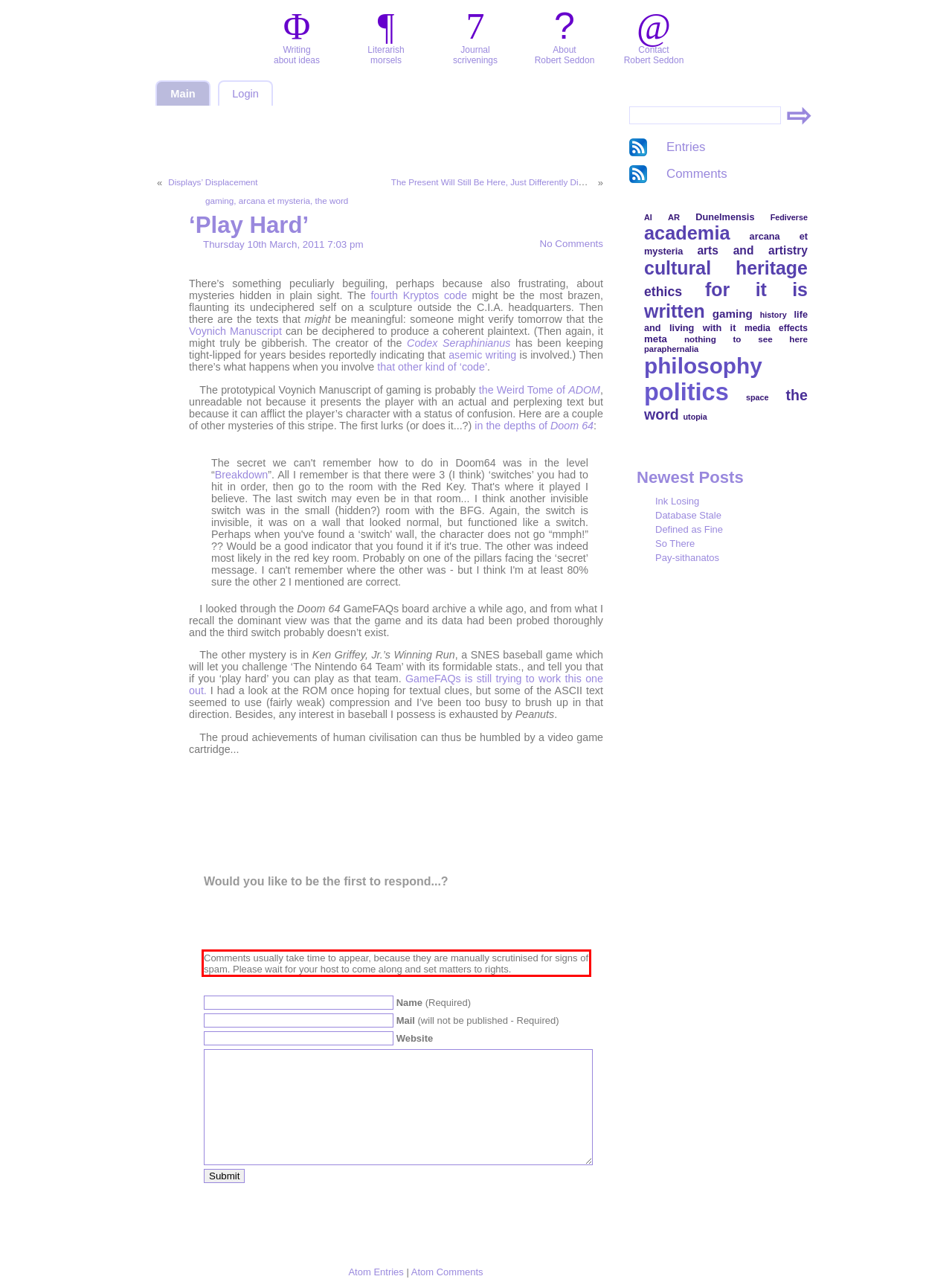You are given a screenshot showing a webpage with a red bounding box. Perform OCR to capture the text within the red bounding box.

Comments usually take time to appear, because they are manually scrutinised for signs of spam. Please wait for your host to come along and set matters to rights.